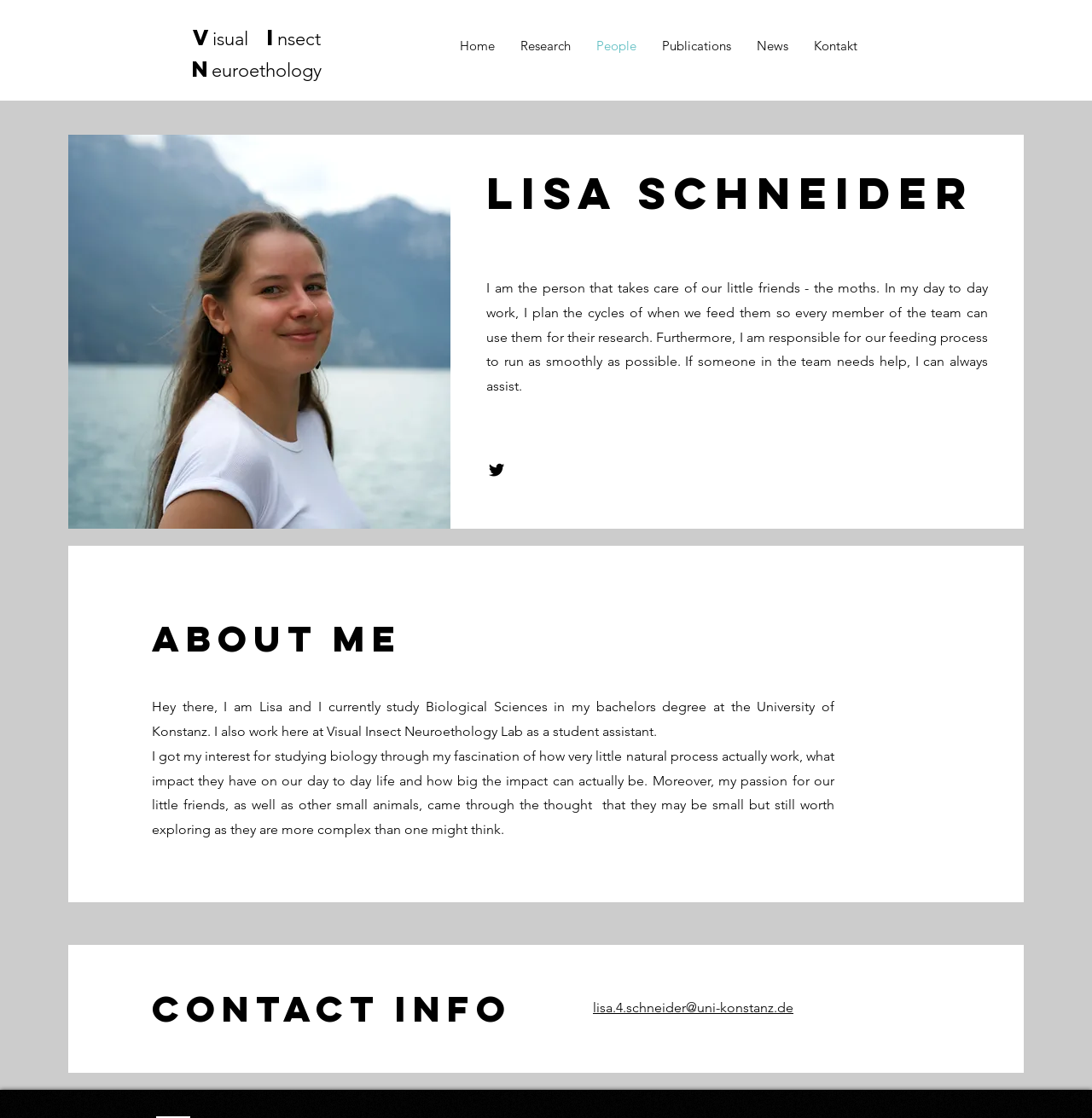Determine the bounding box of the UI element mentioned here: "News". The coordinates must be in the format [left, top, right, bottom] with values ranging from 0 to 1.

[0.681, 0.022, 0.734, 0.06]